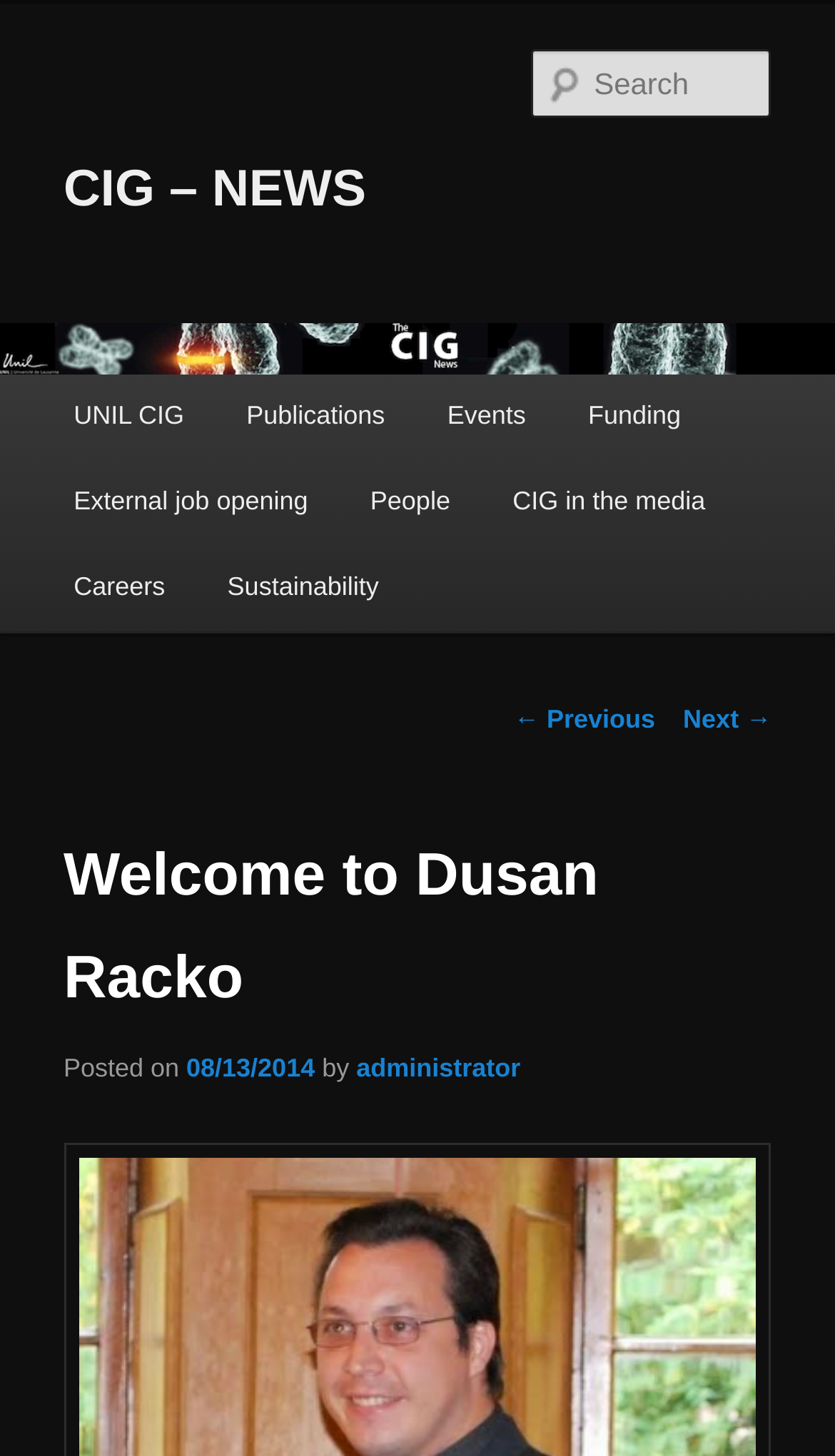Indicate the bounding box coordinates of the element that must be clicked to execute the instruction: "Visit UNIL CIG page". The coordinates should be given as four float numbers between 0 and 1, i.e., [left, top, right, bottom].

[0.051, 0.257, 0.258, 0.316]